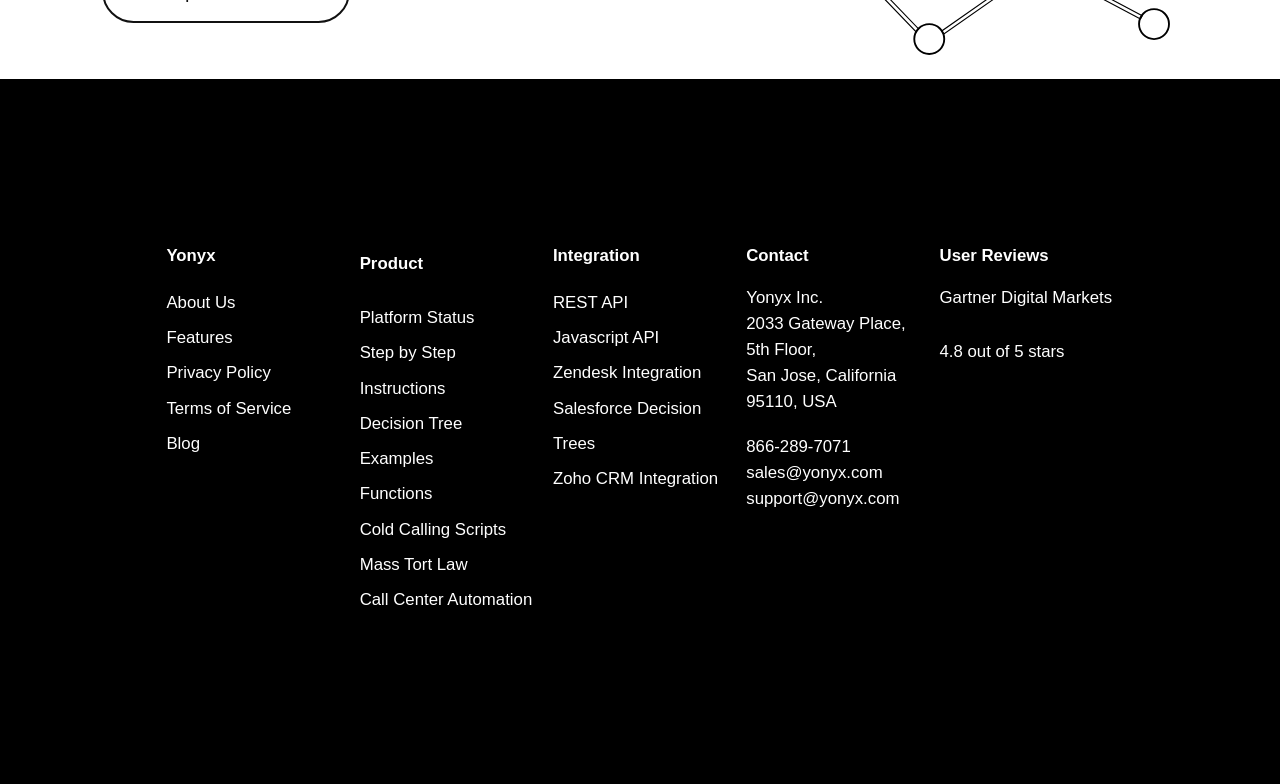What is the address of Yonyx Inc.?
Give a detailed explanation using the information visible in the image.

The address is obtained from the StaticText elements '2033 Gateway Place, 5th Floor,' and 'San Jose, California 95110, USA' located at [0.583, 0.4, 0.708, 0.458] and [0.583, 0.467, 0.7, 0.524] respectively, which are part of the contact information section.